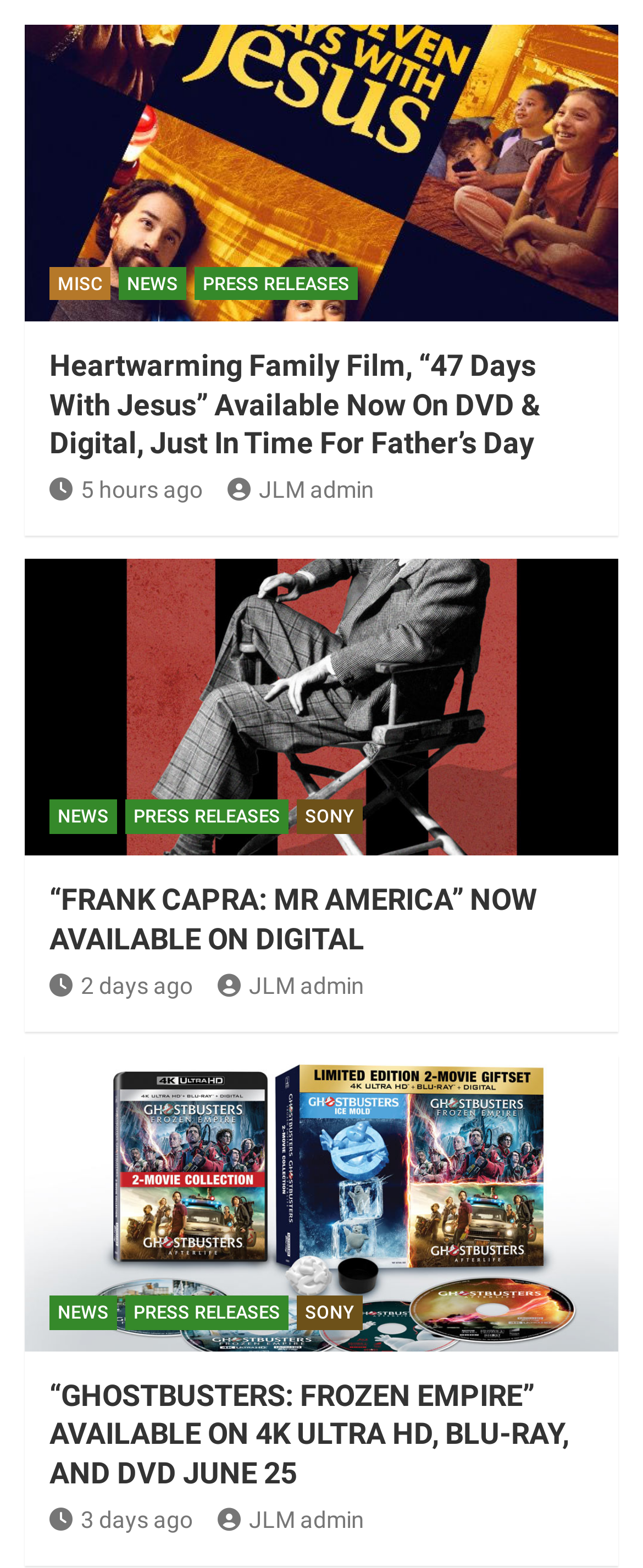Identify the coordinates of the bounding box for the element that must be clicked to accomplish the instruction: "Check Twitter".

None